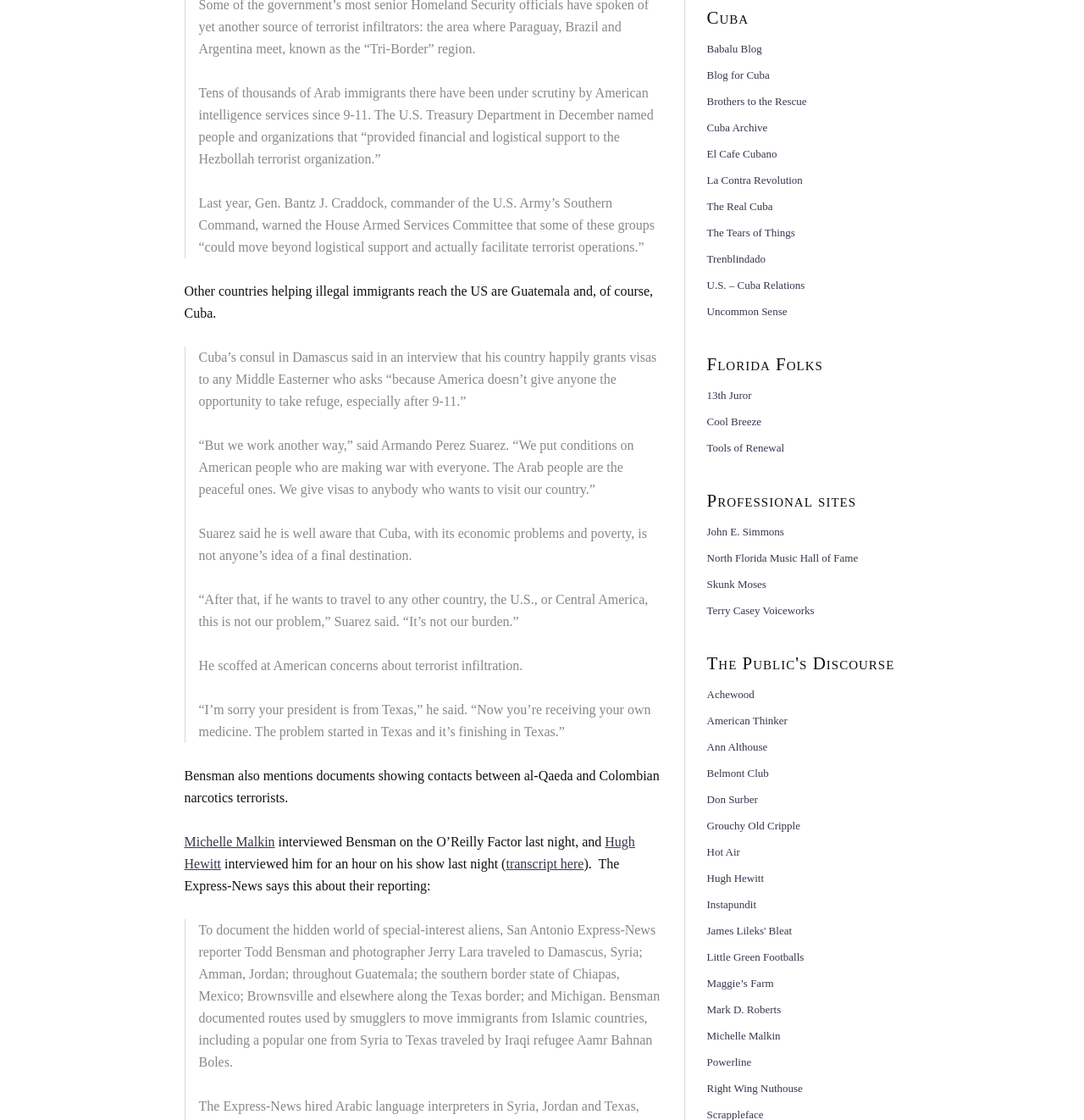What is the name of the reporter who traveled to Damascus and Guatemala?
Provide a thorough and detailed answer to the question.

The article mentions that Todd Bensman, a reporter for the San Antonio Express-News, traveled to Damascus, Syria, and Guatemala to document the routes used by smugglers to move immigrants from Islamic countries.